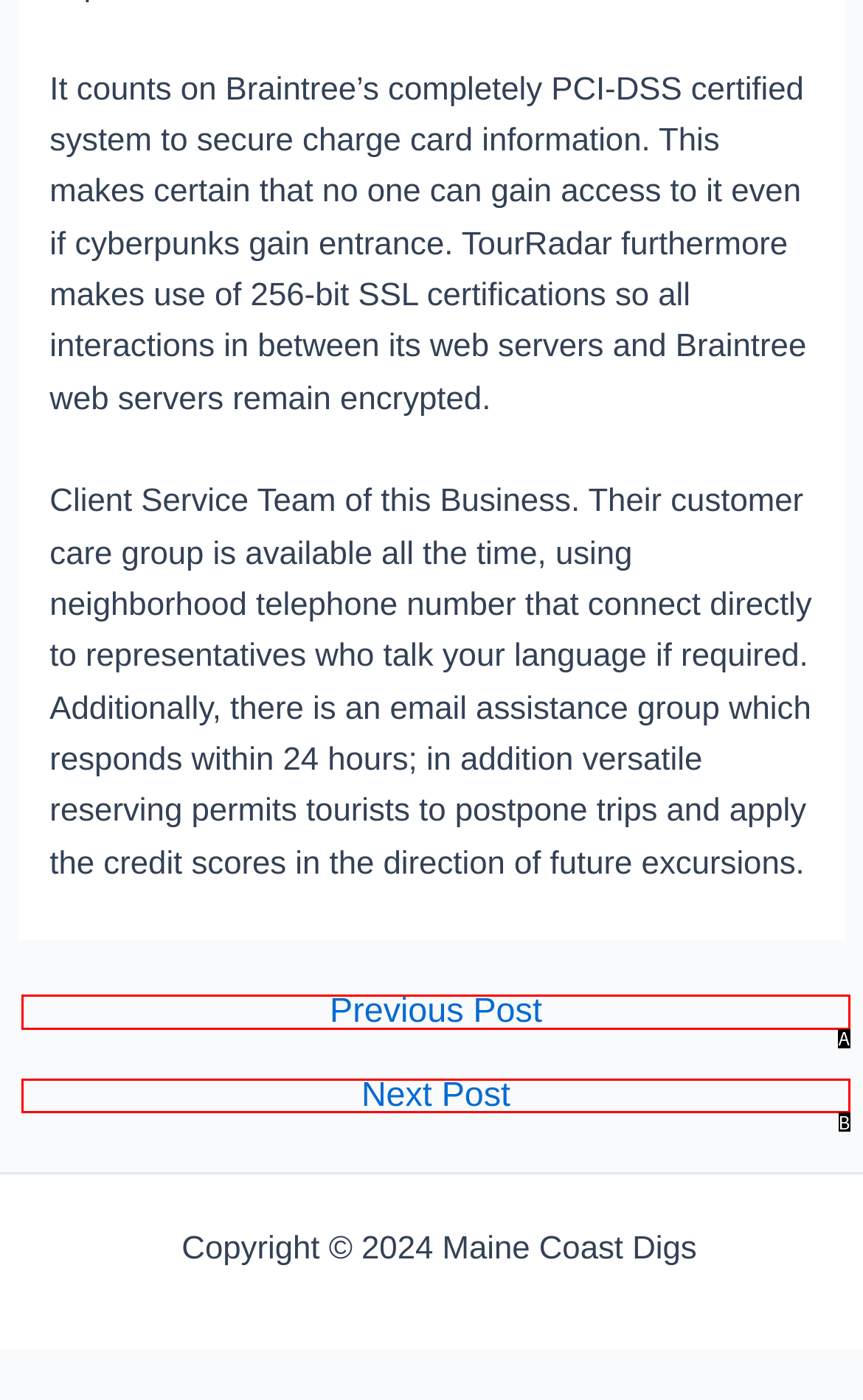Identify the HTML element that best fits the description: ← Previous Post. Respond with the letter of the corresponding element.

A